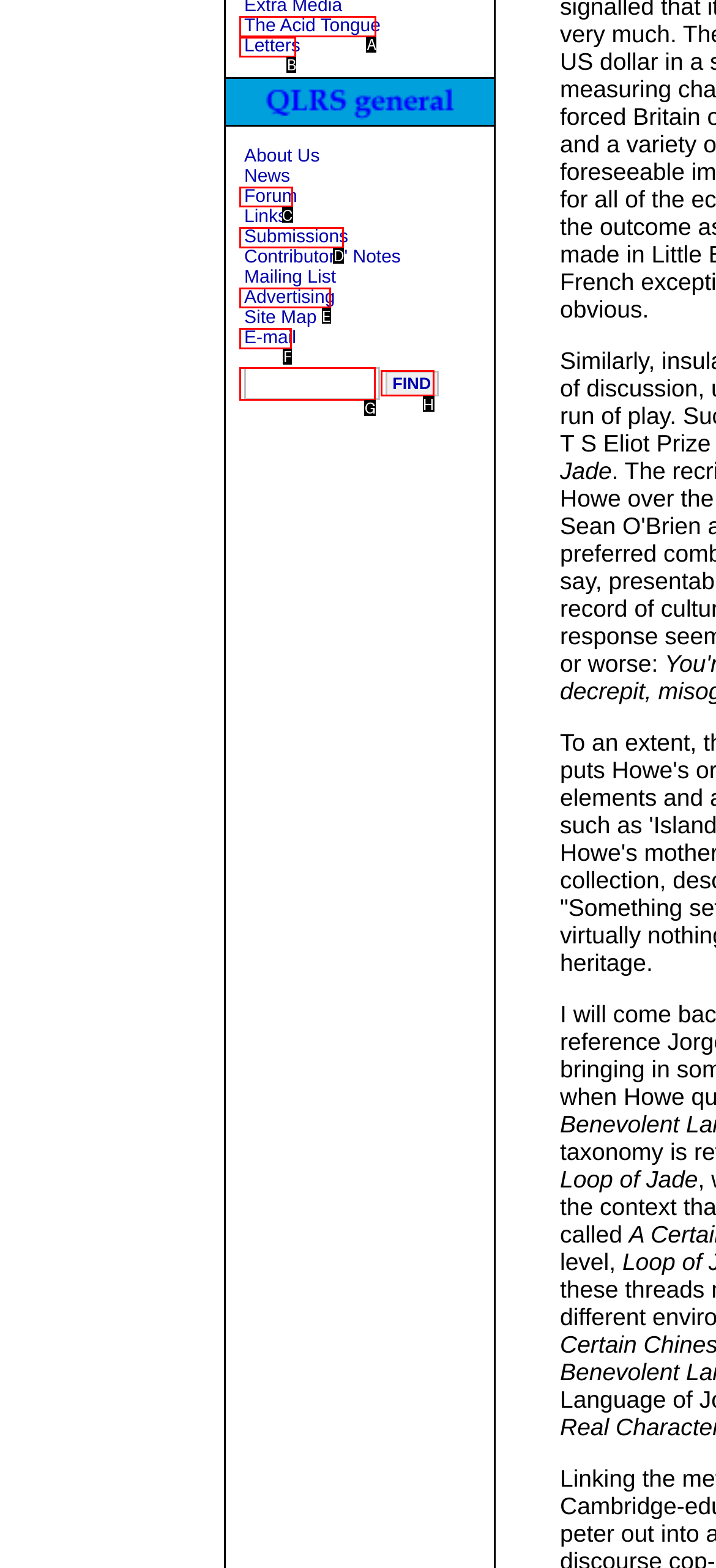From the given options, choose the HTML element that aligns with the description: Advertising. Respond with the letter of the selected element.

E